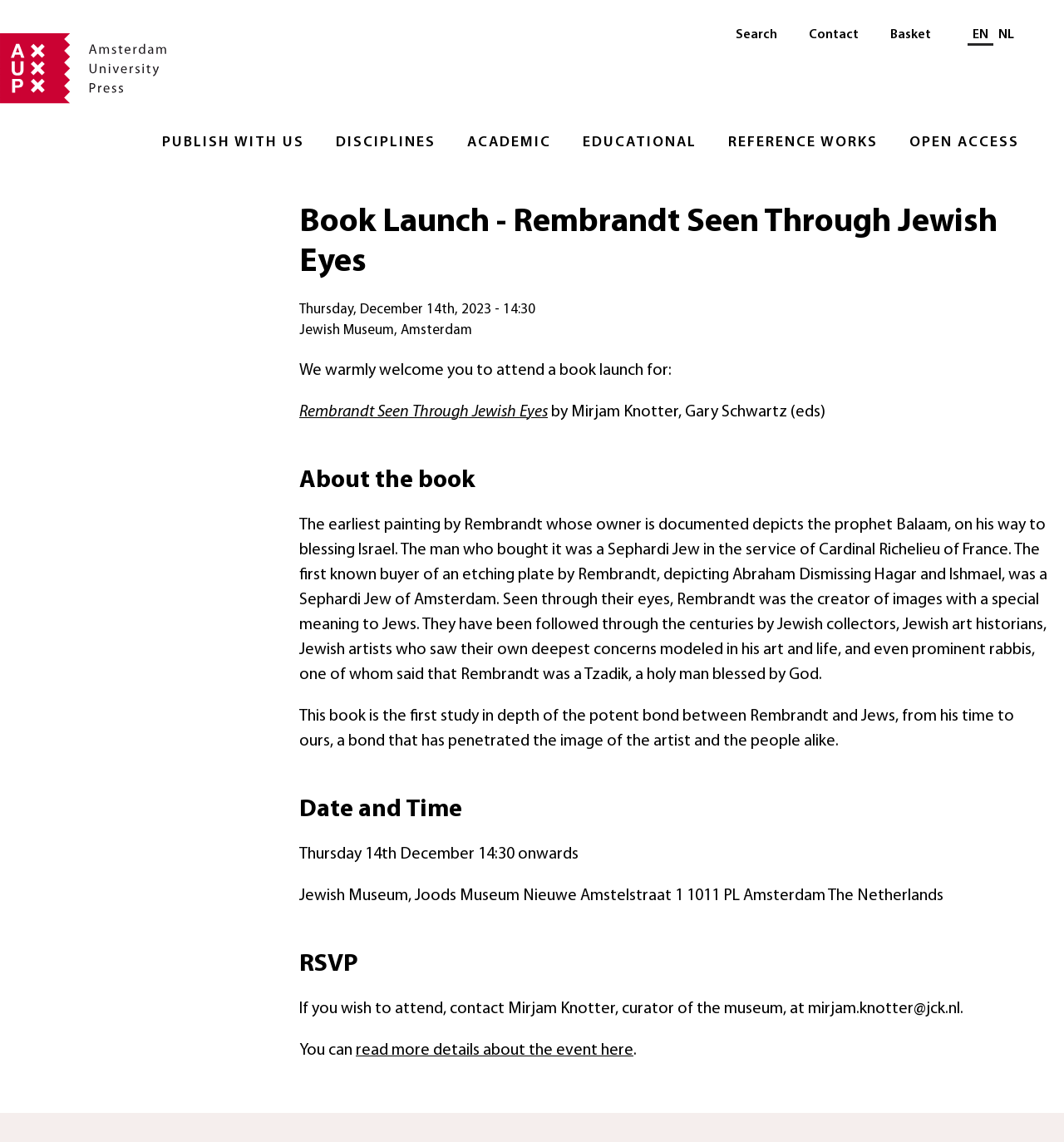Give a detailed account of the webpage's layout and content.

The webpage is about a book launch event for "Rembrandt Seen Through Jewish Eyes" at the Jewish Museum in Amsterdam. At the top, there is a navigation menu with links to "PUBLISH WITH US", "DISCIPLINES", "ACADEMIC", "EDUCATIONAL", "REFERENCE WORKS", and "OPEN ACCESS". Below the navigation menu, there is a heading that reads "Book Launch - Rembrandt Seen Through Jewish Eyes". 

To the right of the navigation menu, there are links to "Search", "Contact", "Basket", and language options "EN" and "NL". 

The main content of the webpage is divided into sections. The first section provides details about the event, including the date, time, and location. The date and time are "Thursday, December 14th, 2023 - 14:30", and the location is the Jewish Museum in Amsterdam. 

The second section is about the book, with a link to the book title "Rembrandt Seen Through Jewish Eyes" and a description of the book written by Mirjam Knotter and Gary Schwartz. The description explains how Rembrandt's art has been seen through the eyes of Jews throughout history, from collectors to art historians to rabbis. 

The third section is about the event details, including the date, time, and location again, as well as the address of the Jewish Museum. 

The final section is about RSVPing for the event, with instructions to contact Mirjam Knotter, the curator of the museum, and a link to read more details about the event.